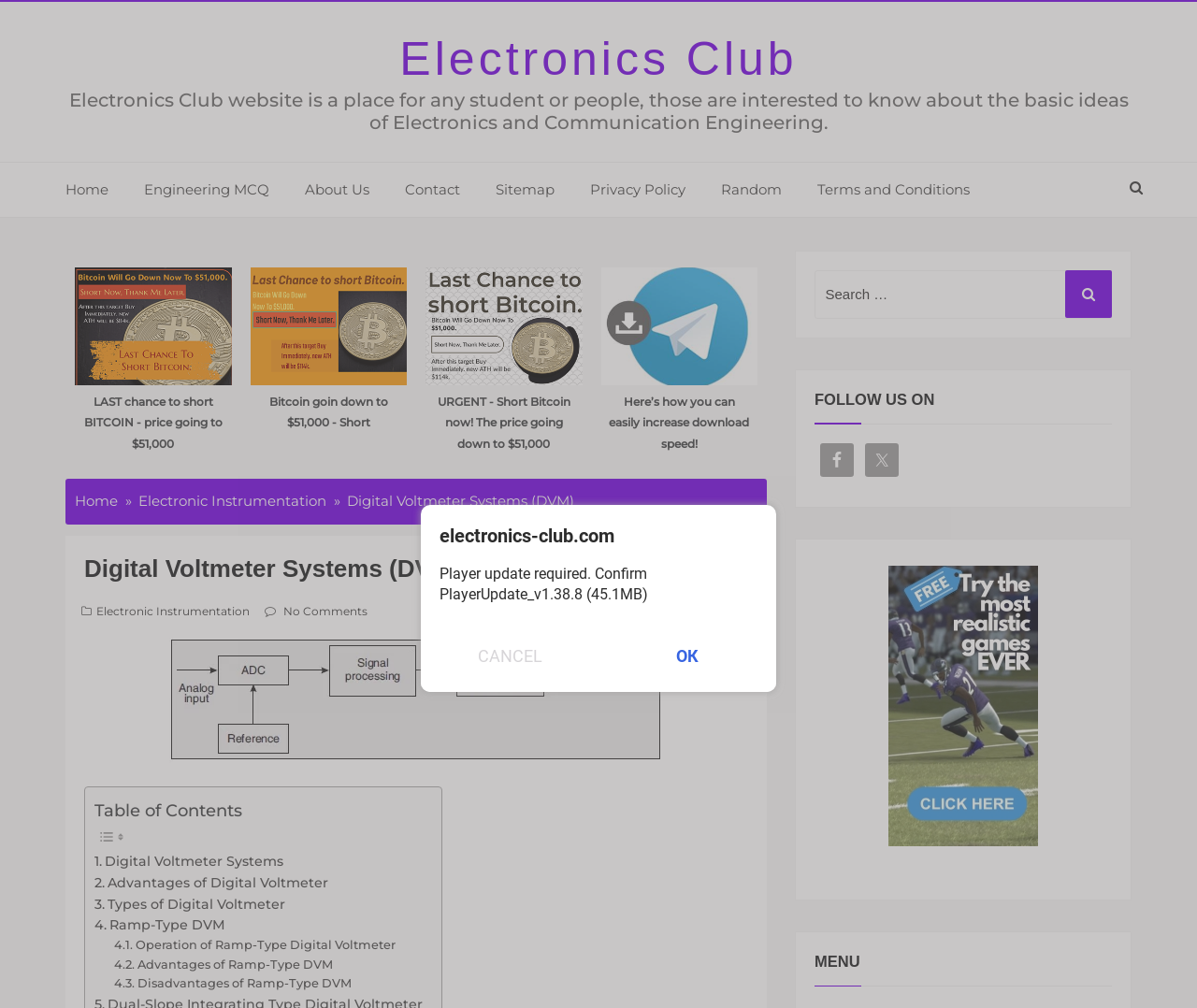How many social media platforms are listed in the 'FOLLOW US ON' section?
We need a detailed and meticulous answer to the question.

The 'FOLLOW US ON' section is located in the bottom right corner of the webpage, and it lists two social media platforms: Facebook and Twitter. These platforms are represented by their respective logos and links.